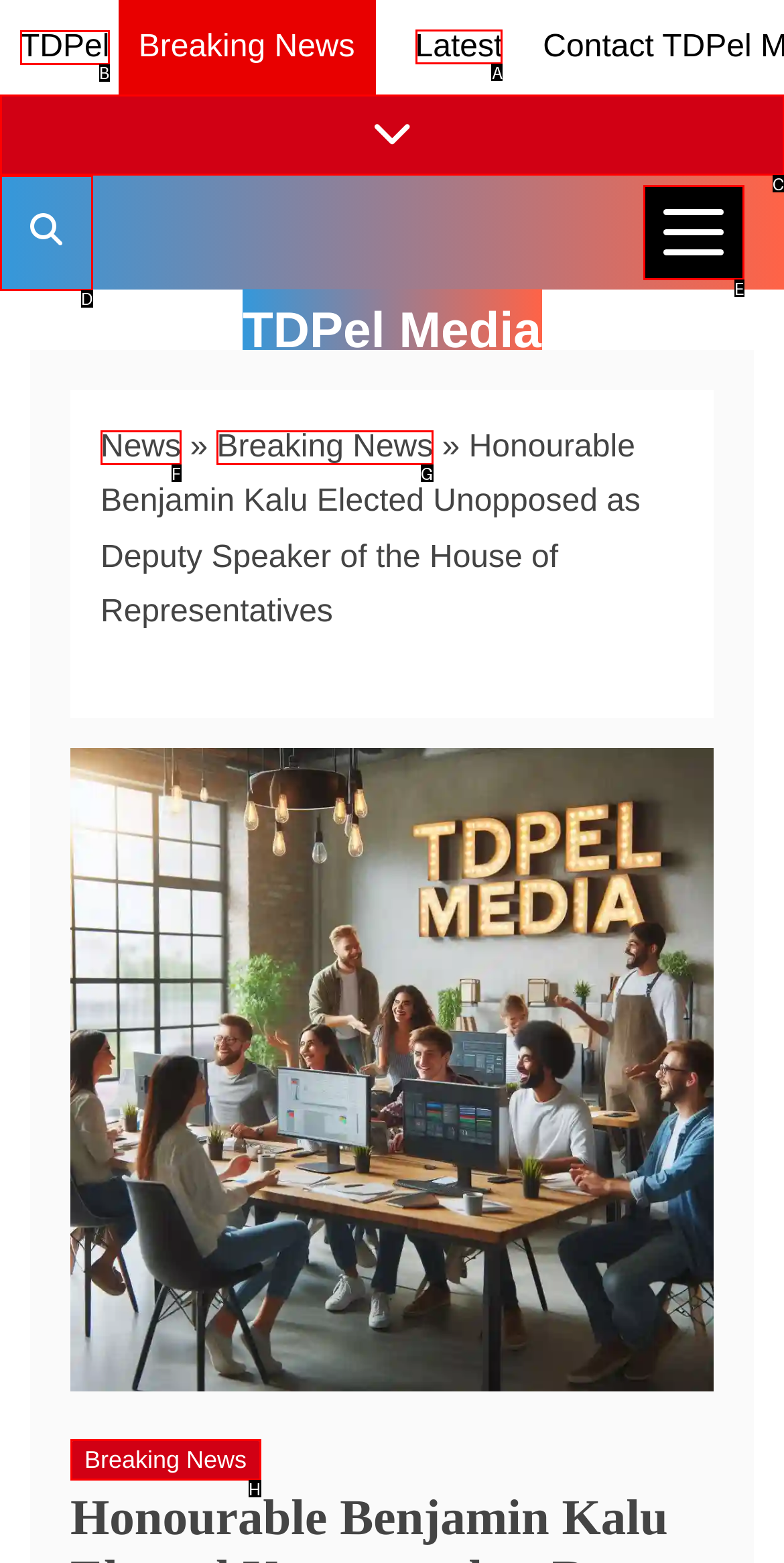Specify the letter of the UI element that should be clicked to achieve the following: View Latest news
Provide the corresponding letter from the choices given.

A